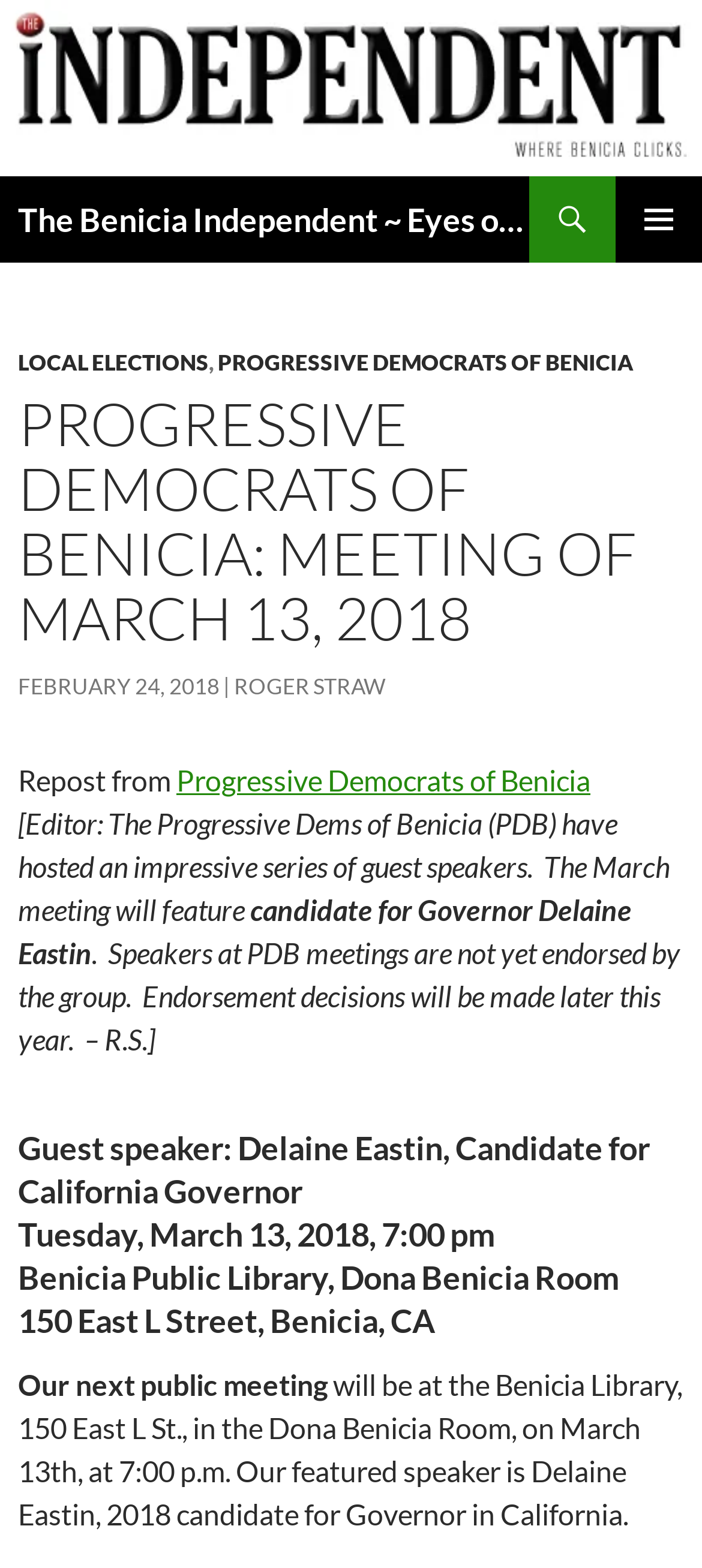Please find the bounding box coordinates of the element that you should click to achieve the following instruction: "Go to The Benicia Independent website". The coordinates should be presented as four float numbers between 0 and 1: [left, top, right, bottom].

[0.0, 0.043, 1.0, 0.064]